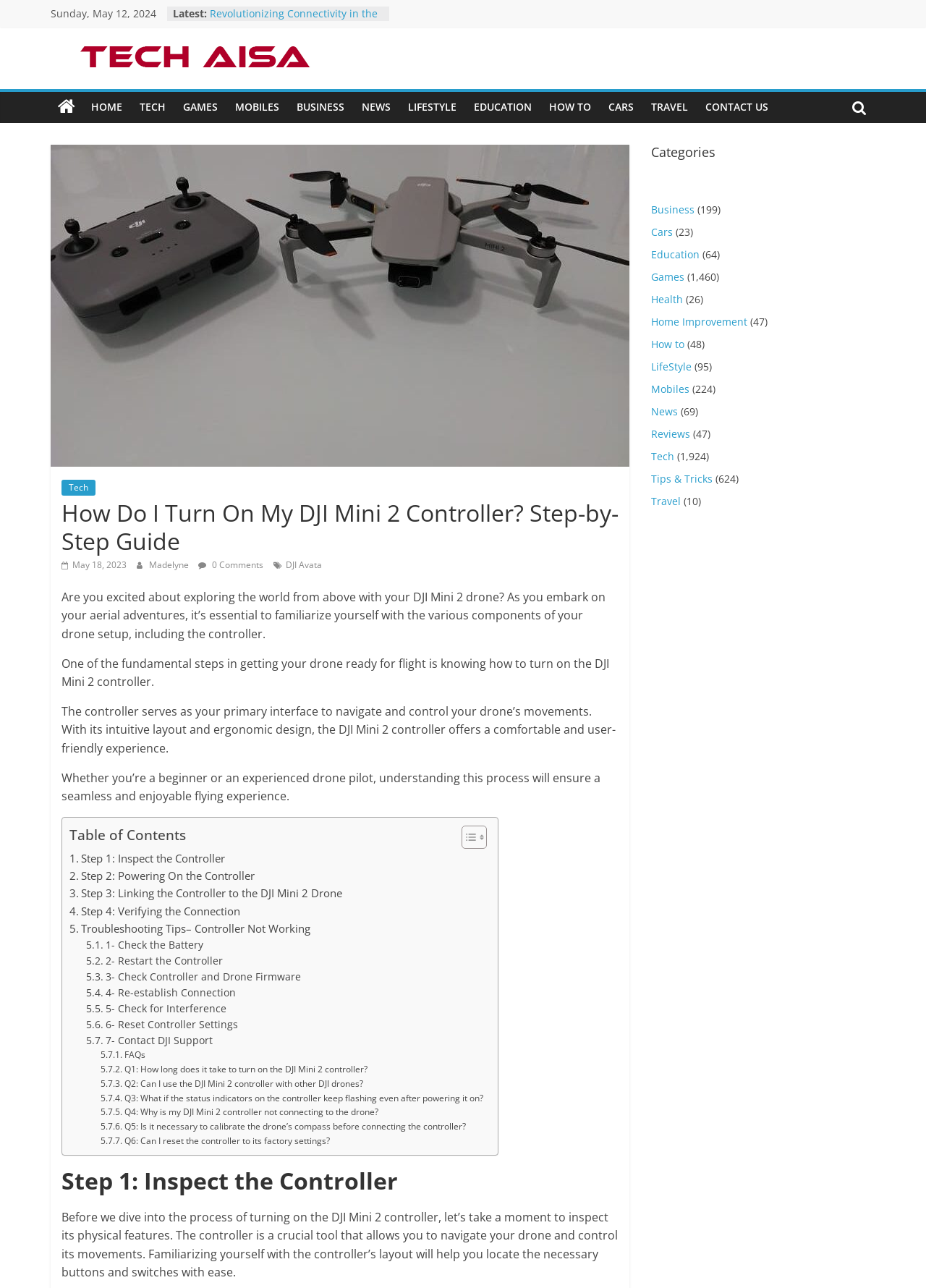Locate the bounding box coordinates of the clickable area needed to fulfill the instruction: "Read the article 'How Do I Turn On My DJI Mini 2 Controller? Step-by-Step Guide'".

[0.066, 0.385, 0.668, 0.431]